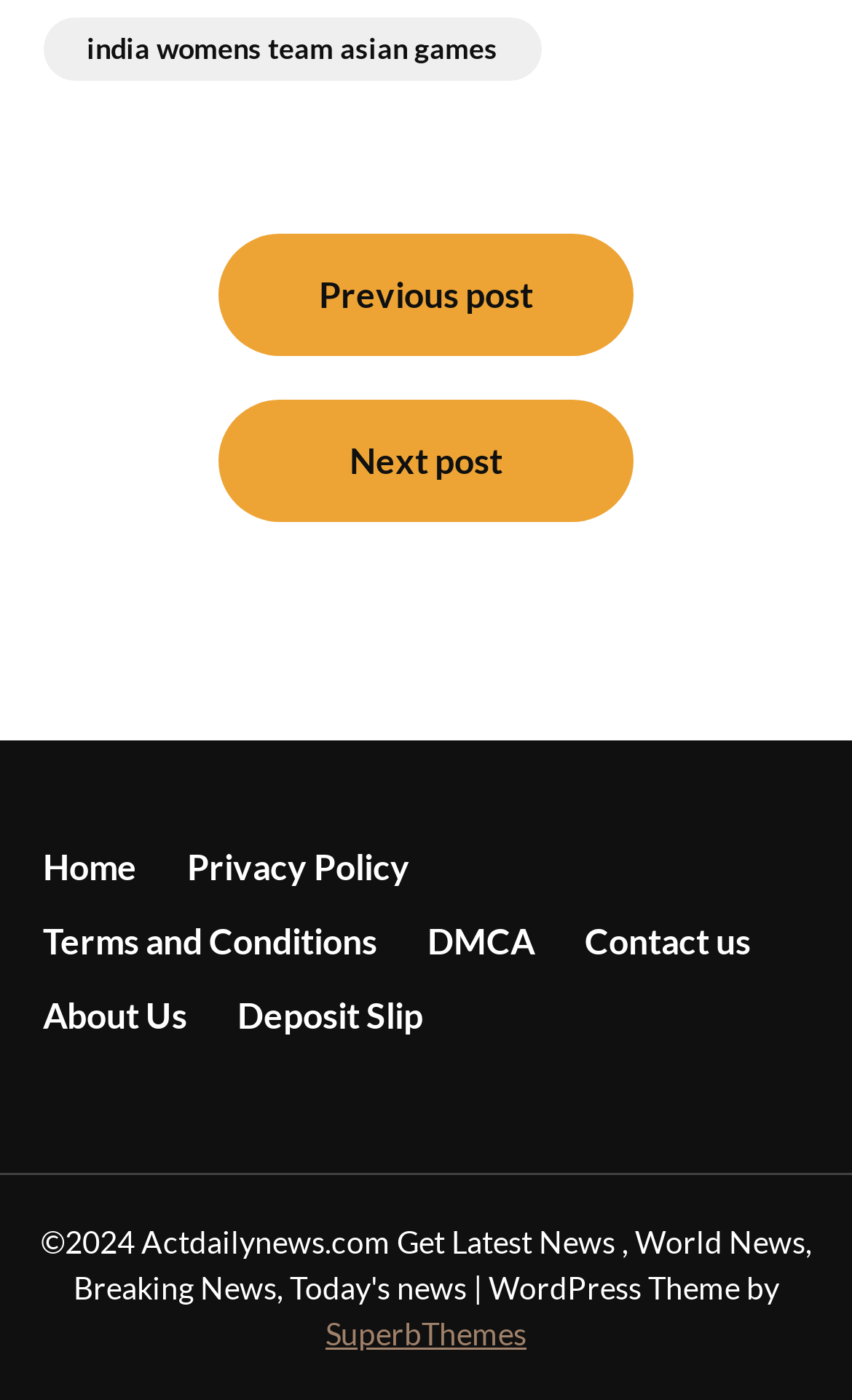Please provide the bounding box coordinates for the element that needs to be clicked to perform the instruction: "visit home page". The coordinates must consist of four float numbers between 0 and 1, formatted as [left, top, right, bottom].

[0.05, 0.601, 0.16, 0.638]